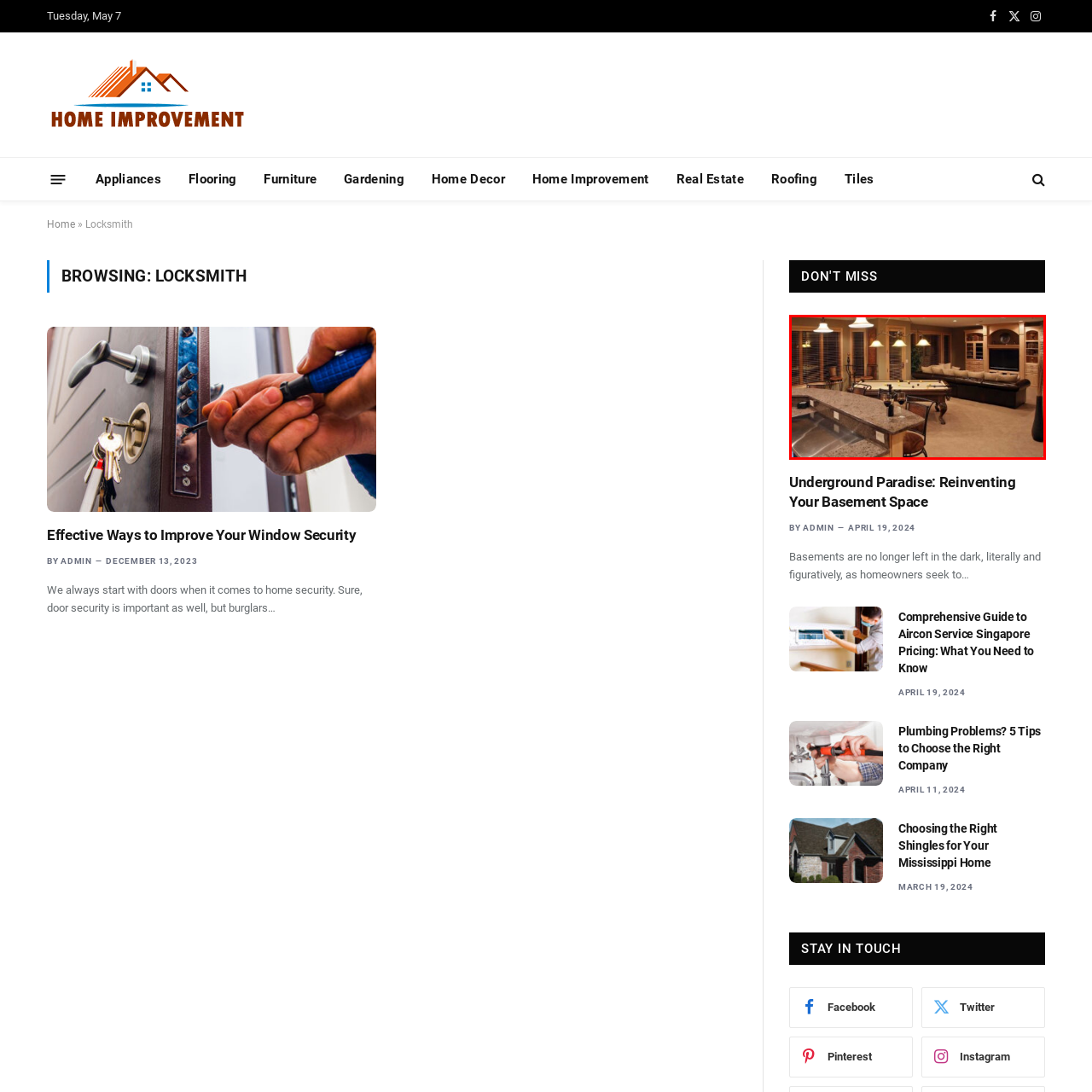Direct your attention to the image within the red boundary, What type of countertop is used in the bar area?
 Respond with a single word or phrase.

granite